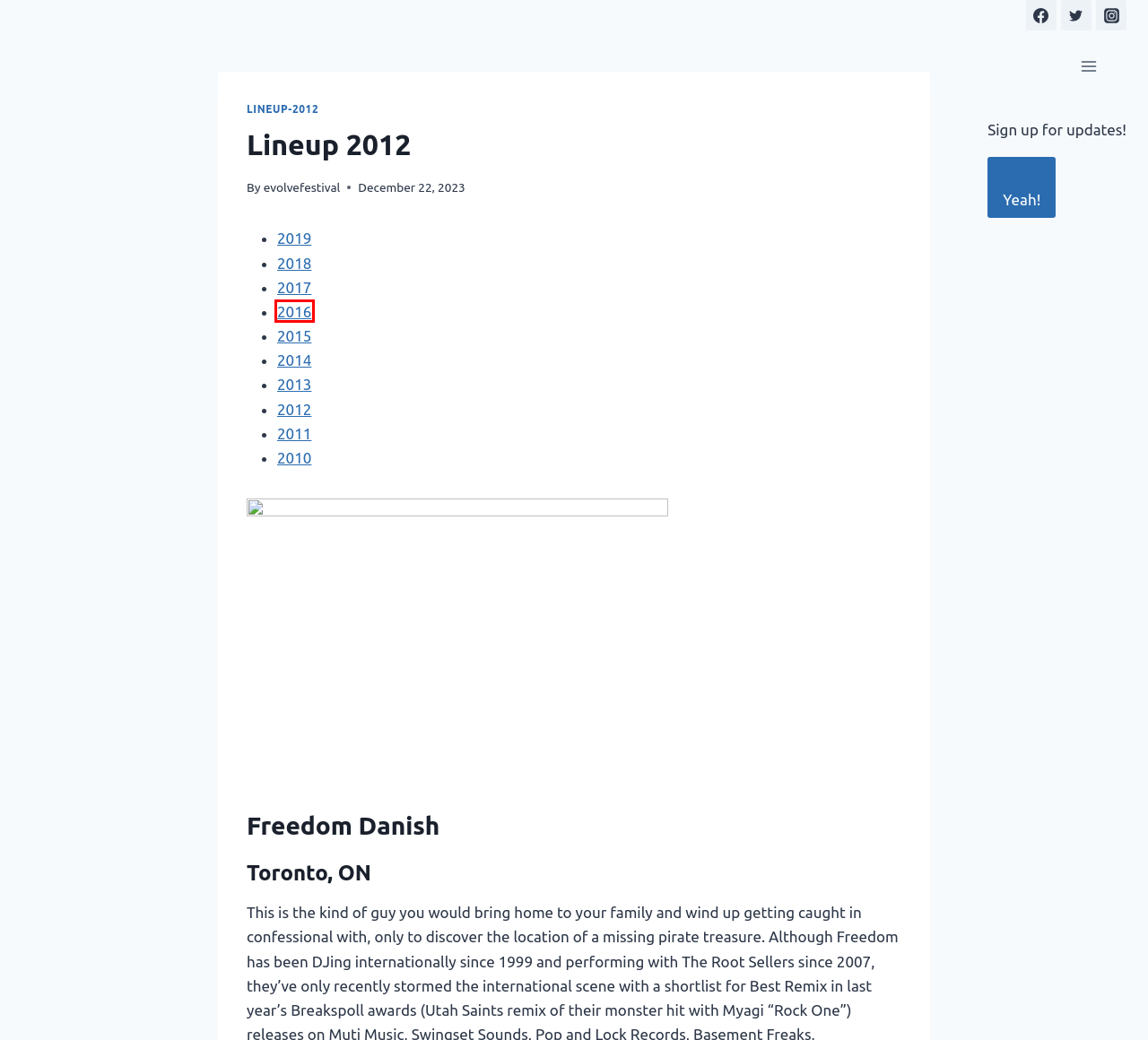Look at the screenshot of a webpage with a red bounding box and select the webpage description that best corresponds to the new page after clicking the element in the red box. Here are the options:
A. Lineup 2016 - The Evolve Festival
B. Lineup 2017 - The Evolve Festival
C. Lineup 2019 - The Evolve Festival
D. Lineup 2014 - The Evolve Festival
E. Lineup 2018 - The Evolve Festival
F. lineup-2012 Archives - The Evolve Festival
G. Home - The Evolve Festival
H. Lineup 2011 - The Evolve Festival

A